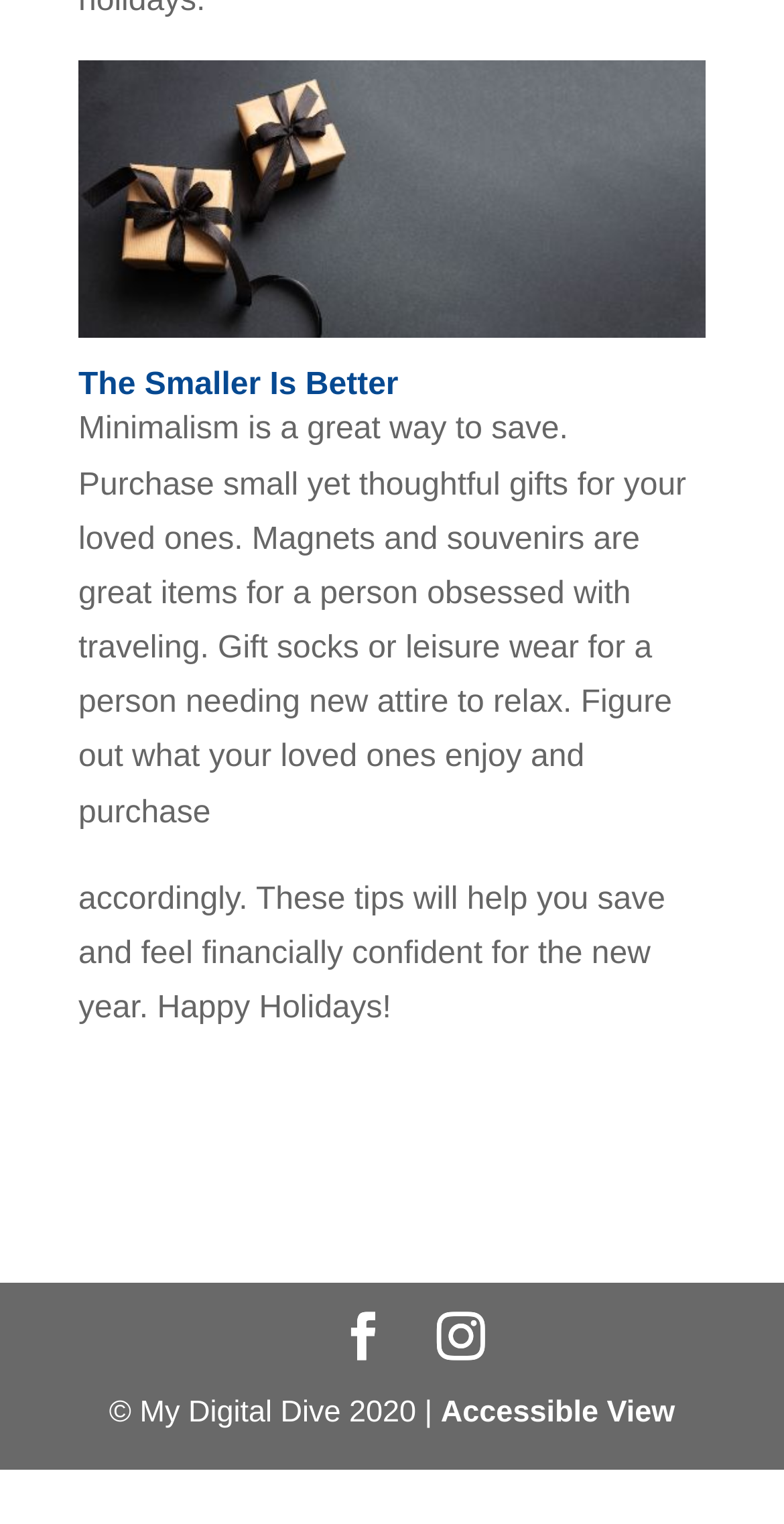Using the description: "Accessible View", identify the bounding box of the corresponding UI element in the screenshot.

[0.562, 0.915, 0.861, 0.938]